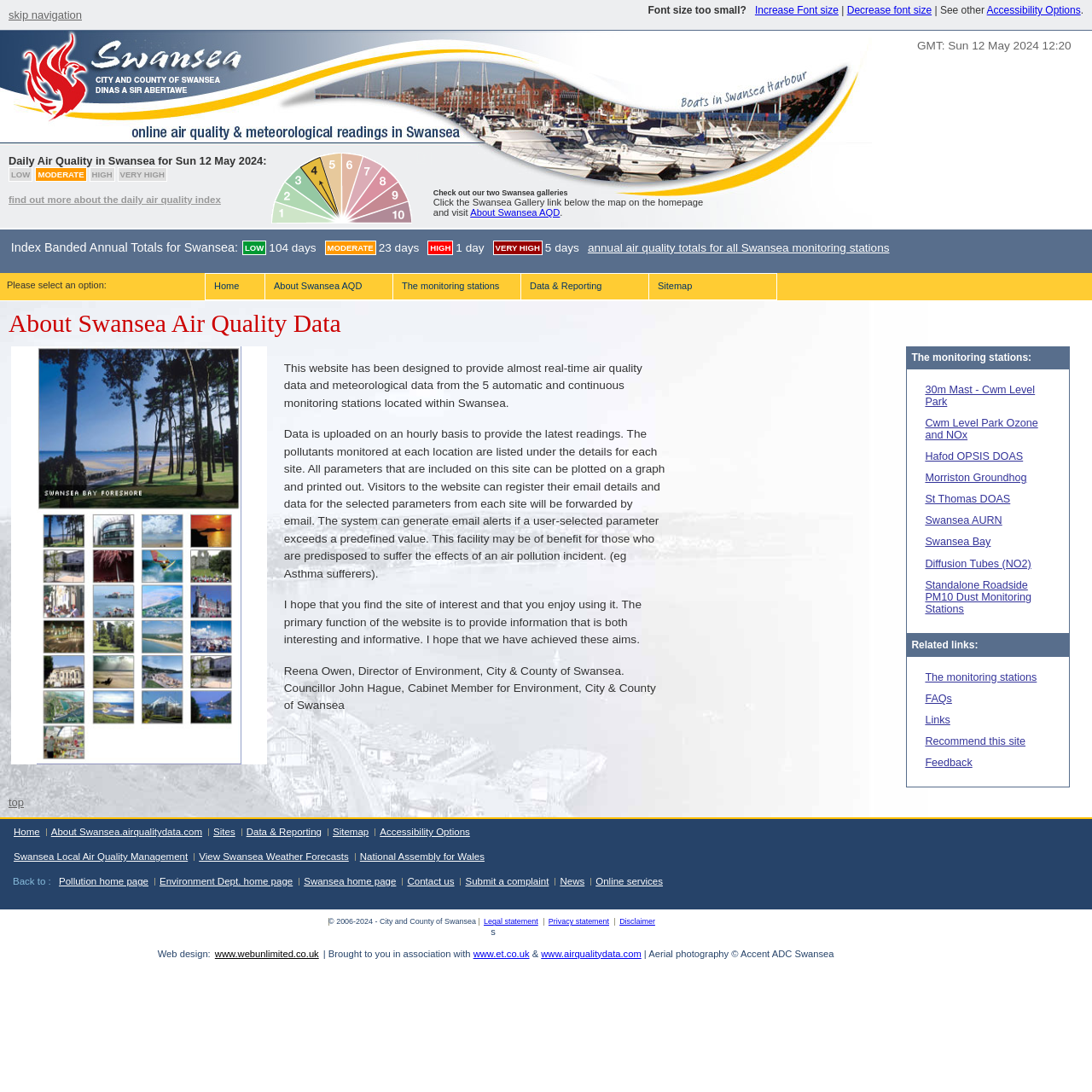Provide the bounding box coordinates for the UI element that is described by this text: "Home". The coordinates should be in the form of four float numbers between 0 and 1: [left, top, right, bottom].

None